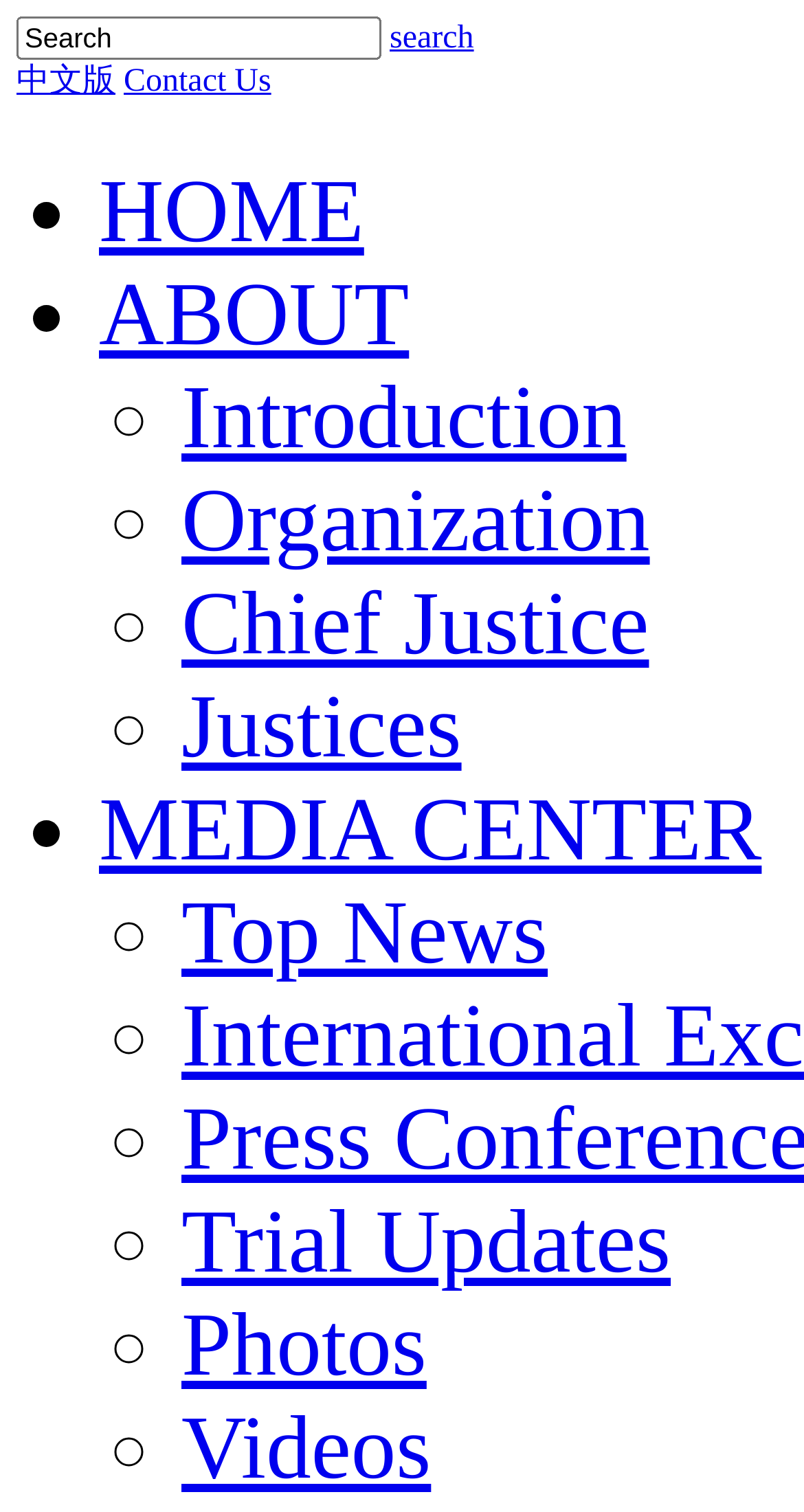Identify the bounding box coordinates of the element that should be clicked to fulfill this task: "view introduction". The coordinates should be provided as four float numbers between 0 and 1, i.e., [left, top, right, bottom].

[0.226, 0.244, 0.779, 0.309]